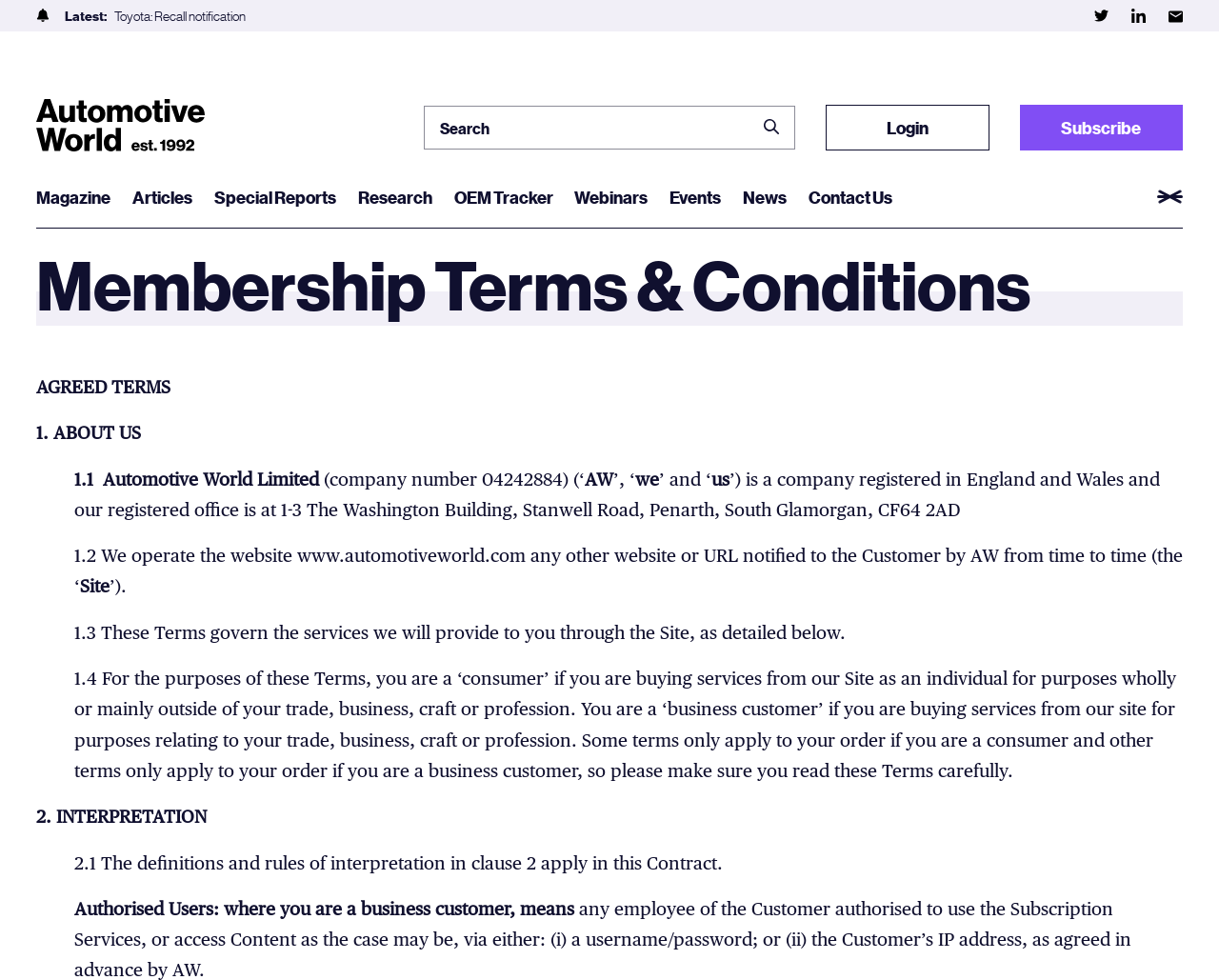Identify the bounding box coordinates of the clickable region required to complete the instruction: "Subscribe to the magazine". The coordinates should be given as four float numbers within the range of 0 and 1, i.e., [left, top, right, bottom].

[0.836, 0.107, 0.97, 0.153]